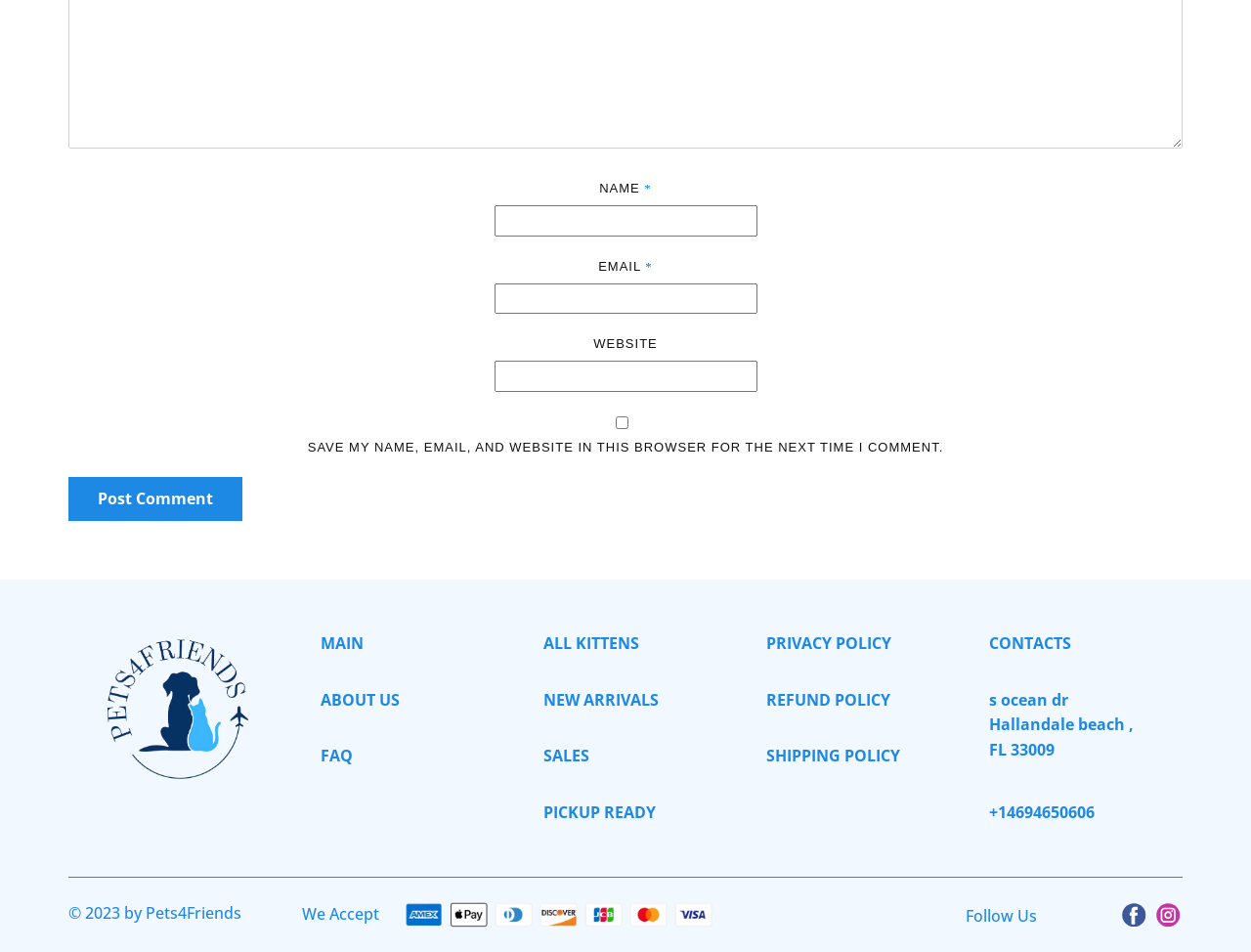Extract the bounding box of the UI element described as: "new arrivals".

[0.434, 0.722, 0.527, 0.749]